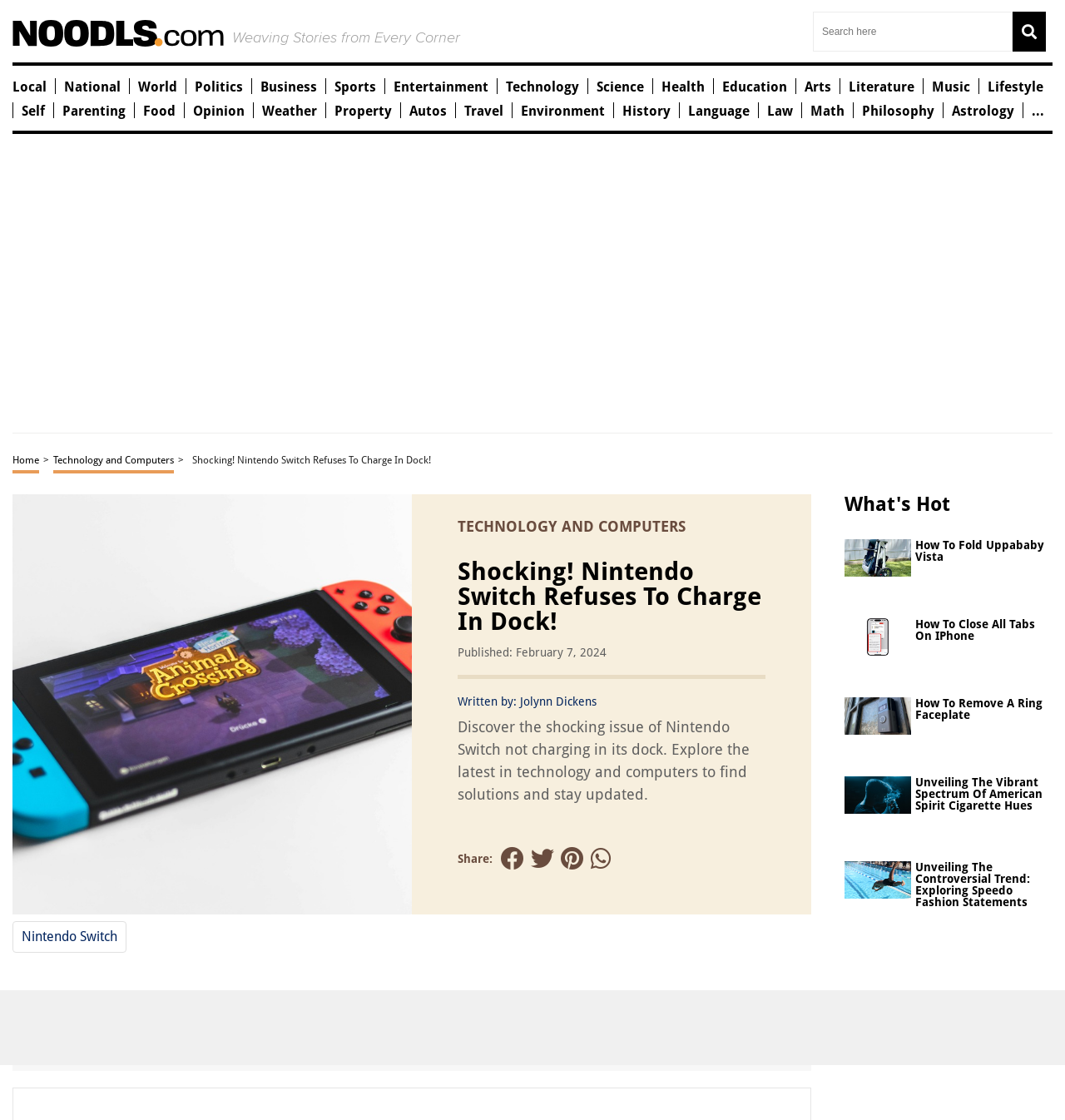Using the element description: "title="Share on WhatsApp"", determine the bounding box coordinates for the specified UI element. The coordinates should be four float numbers between 0 and 1, [left, top, right, bottom].

[0.555, 0.755, 0.577, 0.779]